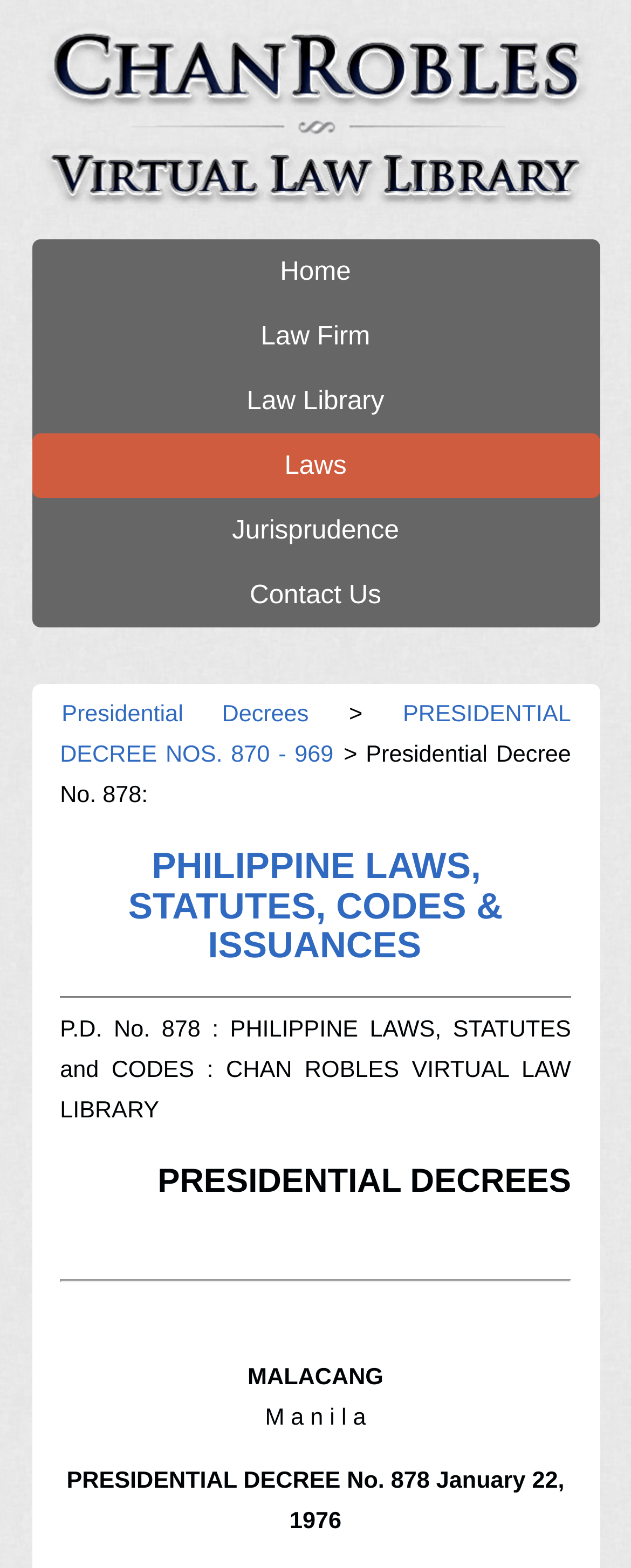Provide a thorough description of this webpage.

The webpage is about Presidential Decree No. 878, a Philippine law. At the top, there is an image with the title "Presidential Decree No. 878". Below the image, there is a row of links, including "Home", "Law Firm", "Law Library", "Laws", "Jurisprudence", and "Contact Us". 

To the right of these links, there is a section with a link "Presidential Decrees" followed by a static text ">" and another link "PRESIDENTIAL DECREE NOS. 870 - 969". Below this section, there is a heading "PHILIPPINE LAWS, STATUTES, CODES & ISSUANCES" with a link to the same title. 

A horizontal separator line is placed below the heading, followed by a static text "P.D. No. 878 : PHILIPPINE LAWS, STATUTES and CODES : CHAN ROBLES VIRTUAL LAW LIBRARY". 

Another heading "PRESIDENTIAL DECREES" is located below, followed by a horizontal separator line. At the bottom of the page, there are three static texts: "MALACANG", "M a n i l a", and "PRESIDENTIAL DECREE No. 878 January 22, 1976".